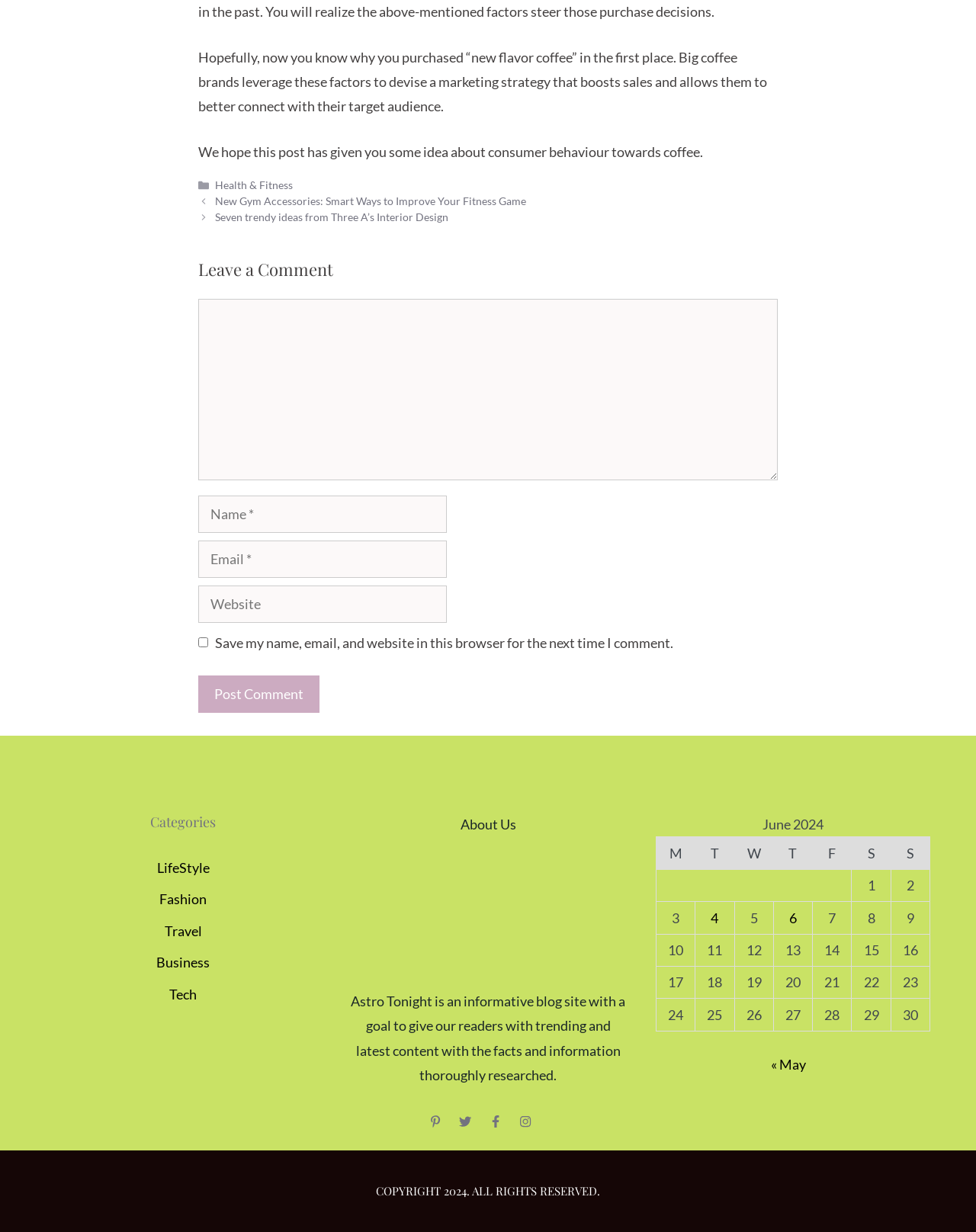Determine the bounding box coordinates for the UI element described. Format the coordinates as (top-left x, top-left y, bottom-right x, bottom-right y) and ensure all values are between 0 and 1. Element description: « May

[0.79, 0.857, 0.826, 0.871]